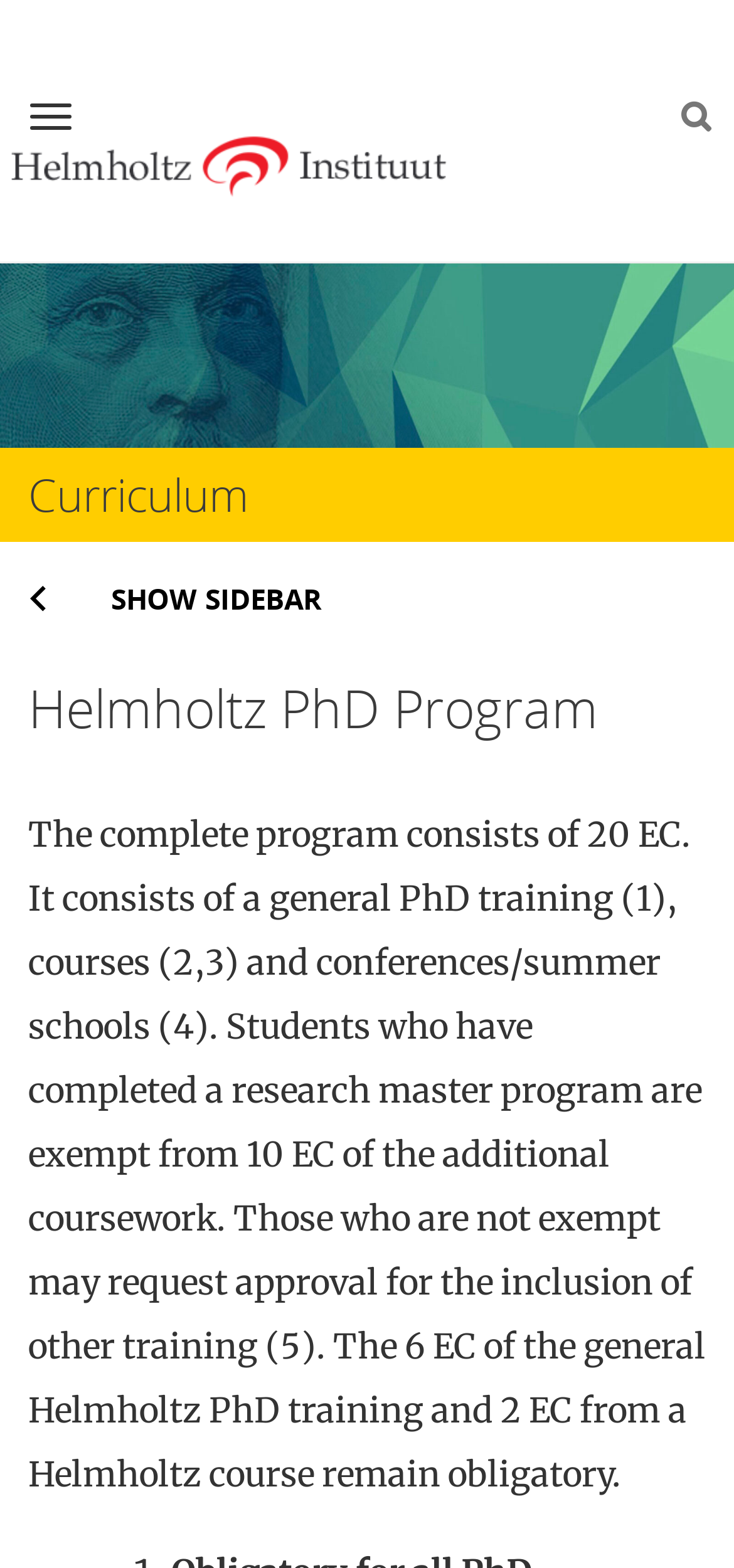Offer a meticulous description of the webpage's structure and content.

The webpage is about the Helmholtz PhD Program's curriculum. At the top left, there is a navigation button and a logo, which is an image. To the right of the logo, there is a search bar with a button containing a magnifying glass icon. 

Below the top section, there is a heading that reads "Curriculum" in a prominent position, spanning the entire width of the page. Underneath the heading, there is a button to show or hide the sidebar. 

On the left side of the page, there is a heading that reads "Helmholtz PhD Program". Below this heading, there is a block of text that describes the program's structure, including the number of credits required, the components of the program, and the exemptions available for students who have completed a research master program.